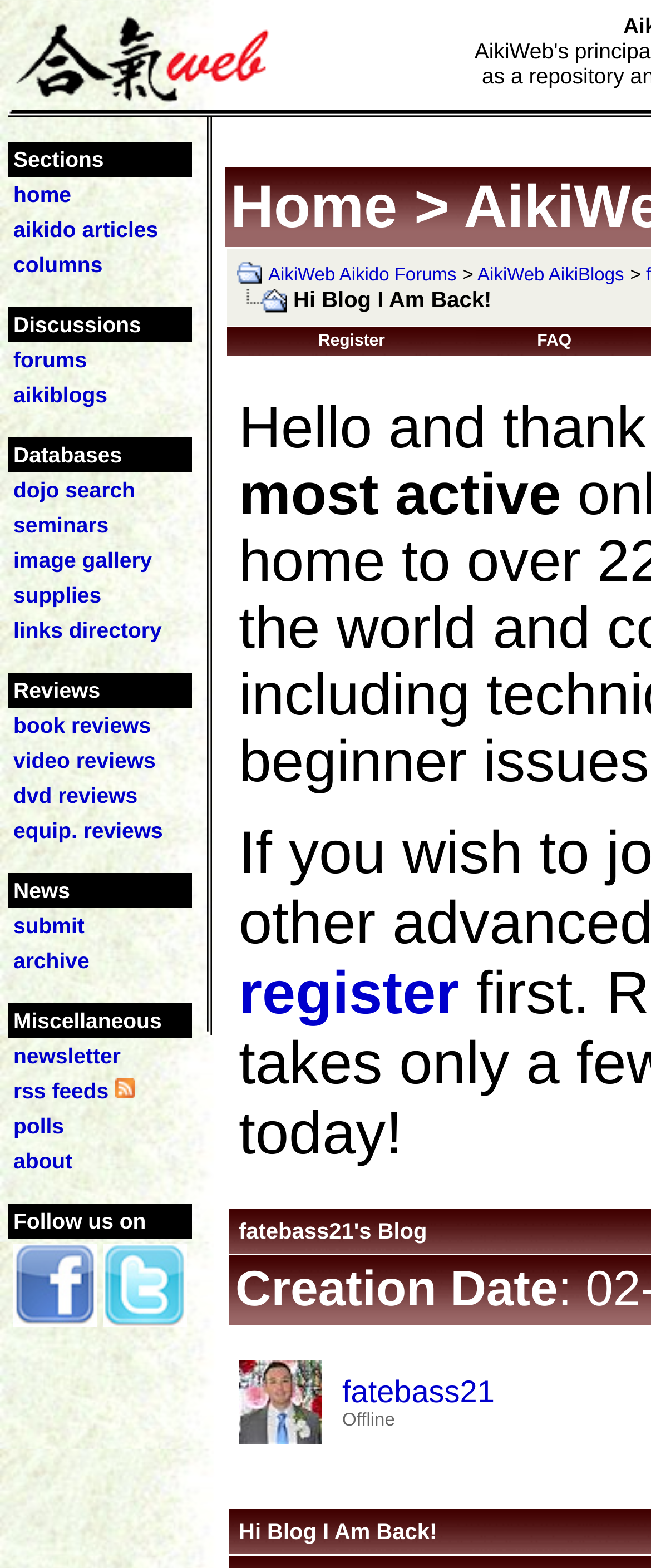Create a full and detailed caption for the entire webpage.

The webpage is a portal for the online Aikido community, featuring various sections and resources related to Aikido. At the top, there is a welcome message with a link to "AikiWeb Aikido Information" accompanied by an image. Below this, there are several tables with rows of links, each categorized under a specific section.

The first section is labeled "Sections" and contains links to "home", "aikido articles", and "columns". The next section is "Discussions" with a single link to "forums". This is followed by "Databases" with no links. The "dojo search" section has a link to search for dojos, and the "seminars" section has a link to seminars.

The "image gallery" section has a link to view images, and the "supplies" section has a link to Aikido-related supplies. The "links directory" section has a link to a directory of Aikido-related links. The "Reviews" section has links to "book reviews", "video reviews", "dvd reviews", and "equip. reviews".

The "News" section is followed by a section with links to "submit" news and "archive" of past news. The "Miscellaneous" section has no links, and the final section is "newsletter" with a link to subscribe to a newsletter.

Throughout the page, the links are organized in a table format with clear headings and categorizations, making it easy to navigate and find specific resources related to Aikido.